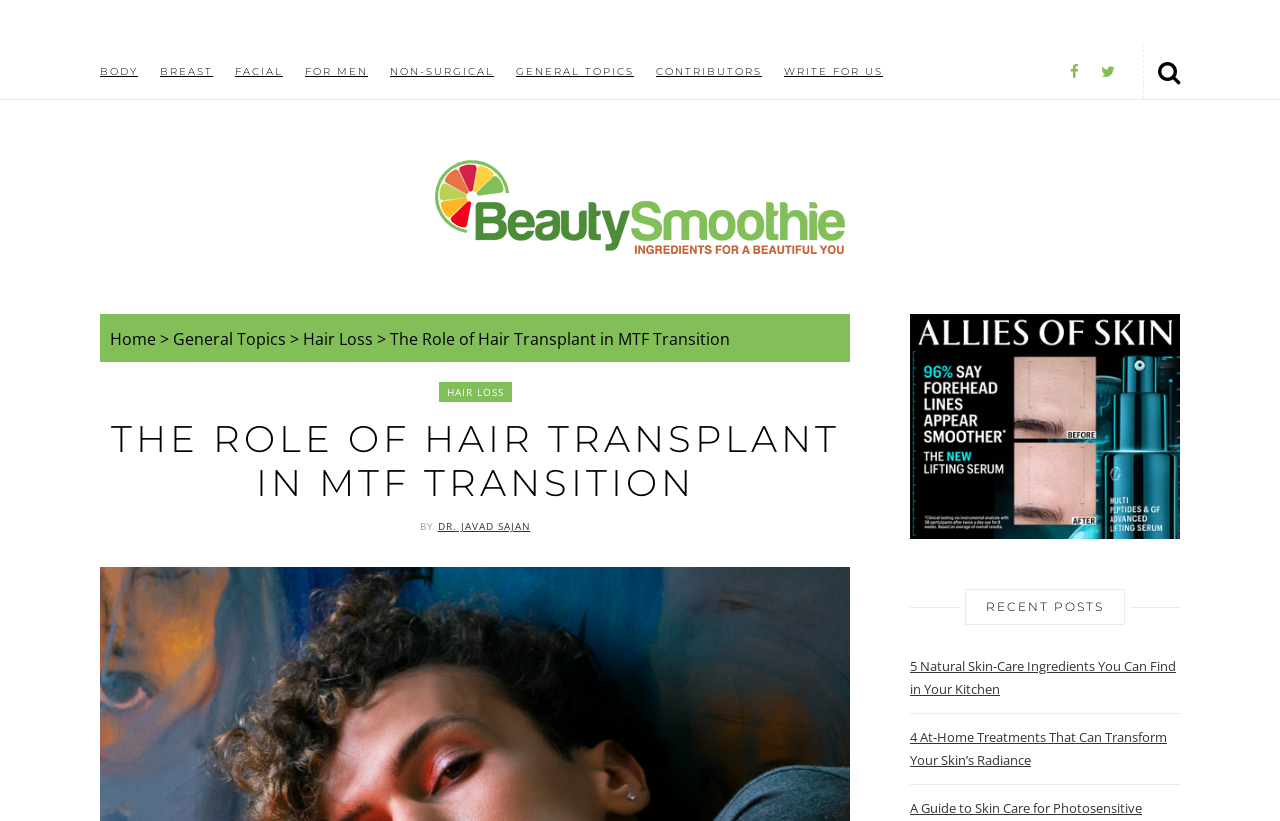Identify the bounding box coordinates for the UI element described as follows: Hair Loss. Use the format (top-left x, top-left y, bottom-right x, bottom-right y) and ensure all values are floating point numbers between 0 and 1.

[0.343, 0.465, 0.4, 0.49]